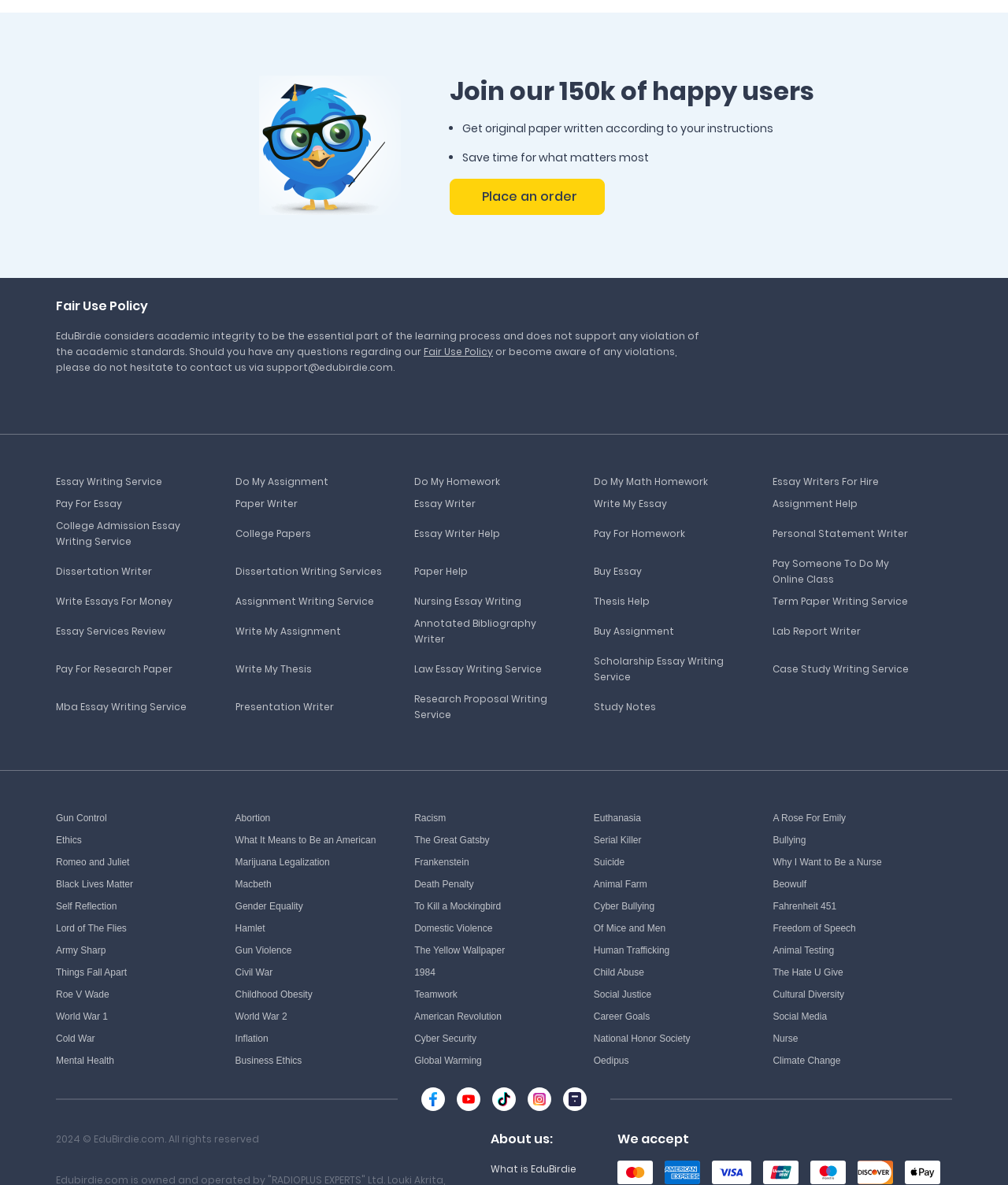Identify the bounding box coordinates of the area that should be clicked in order to complete the given instruction: "Read 'Fair Use Policy'". The bounding box coordinates should be four float numbers between 0 and 1, i.e., [left, top, right, bottom].

[0.055, 0.25, 0.147, 0.266]